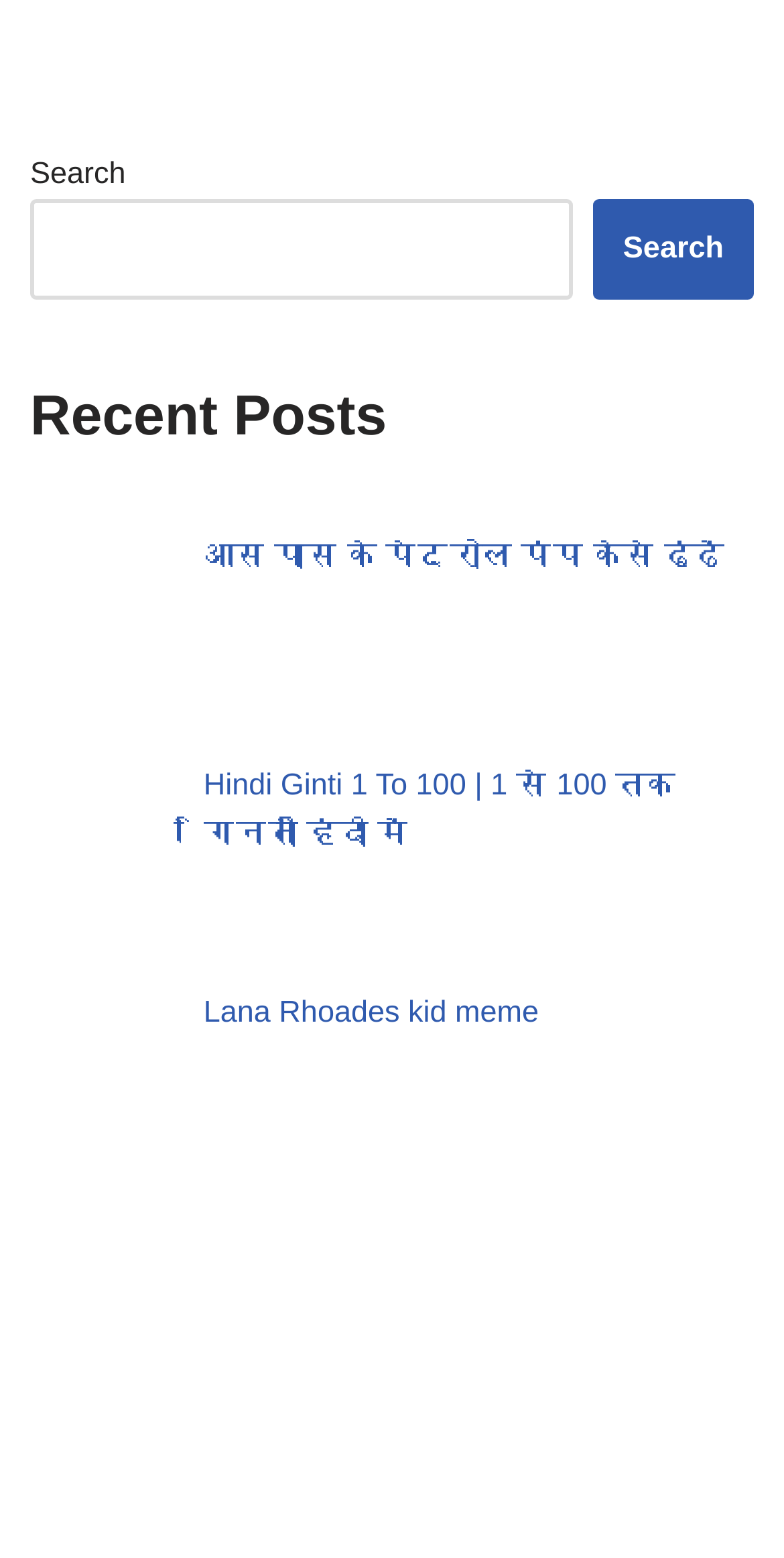Please determine the bounding box coordinates, formatted as (top-left x, top-left y, bottom-right x, bottom-right y), with all values as floating point numbers between 0 and 1. Identify the bounding box of the region described as: Search

[0.756, 0.711, 0.962, 0.776]